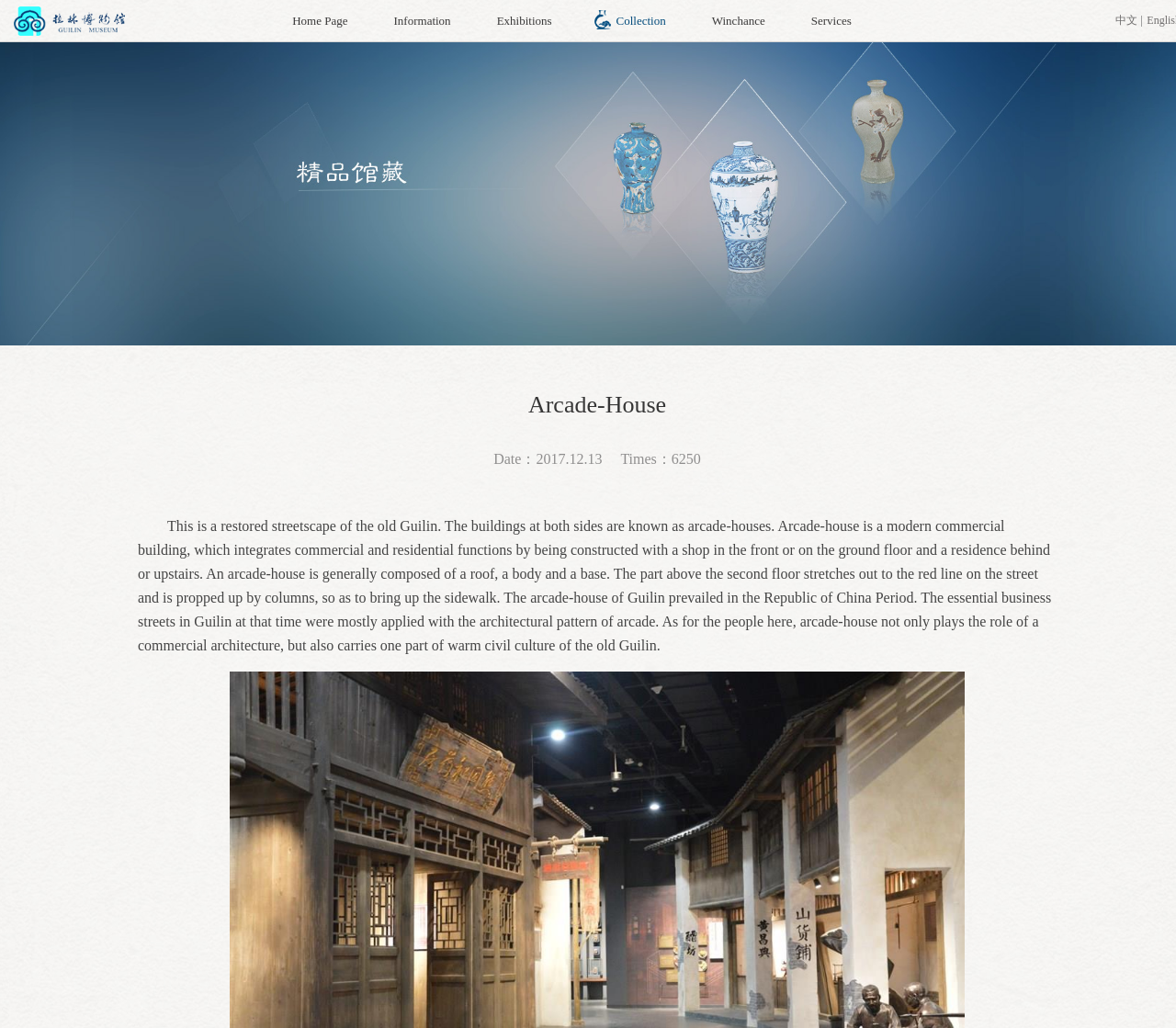What is the name of the streetscape restored on this webpage?
Based on the image, respond with a single word or phrase.

Old Guilin